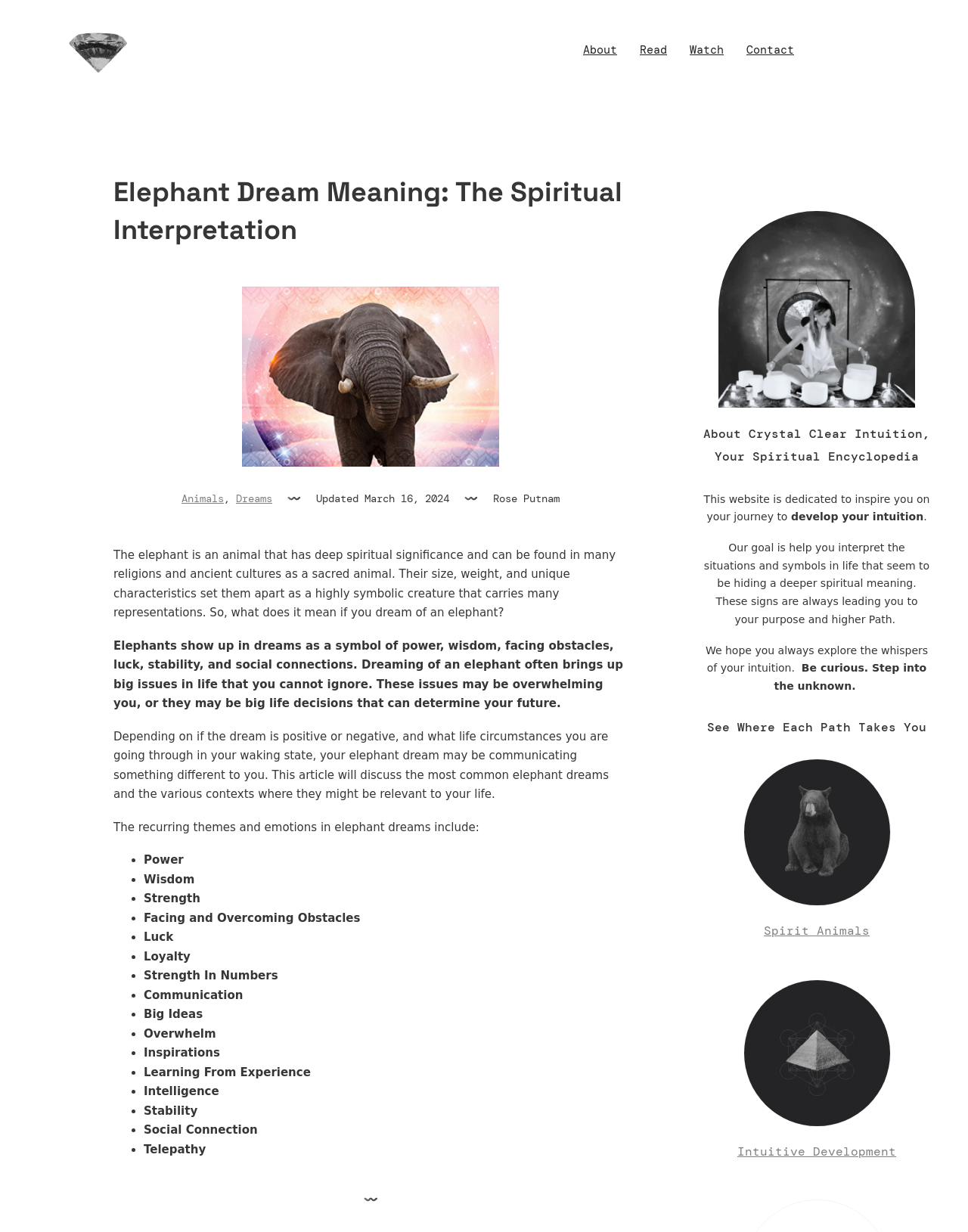Identify the bounding box coordinates of the clickable region required to complete the instruction: "read the article about elephant dream meaning". The coordinates should be given as four float numbers within the range of 0 and 1, i.e., [left, top, right, bottom].

[0.117, 0.445, 0.636, 0.503]